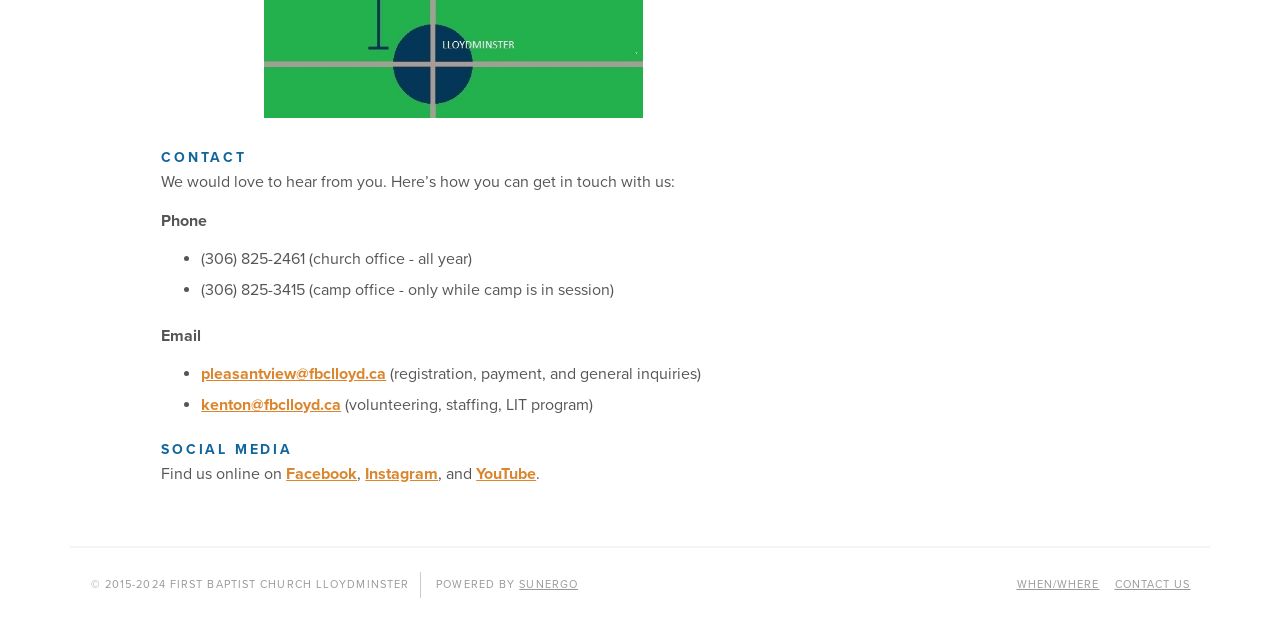Please indicate the bounding box coordinates for the clickable area to complete the following task: "Click the '(306) 825-2461' phone number". The coordinates should be specified as four float numbers between 0 and 1, i.e., [left, top, right, bottom].

[0.157, 0.4, 0.369, 0.433]